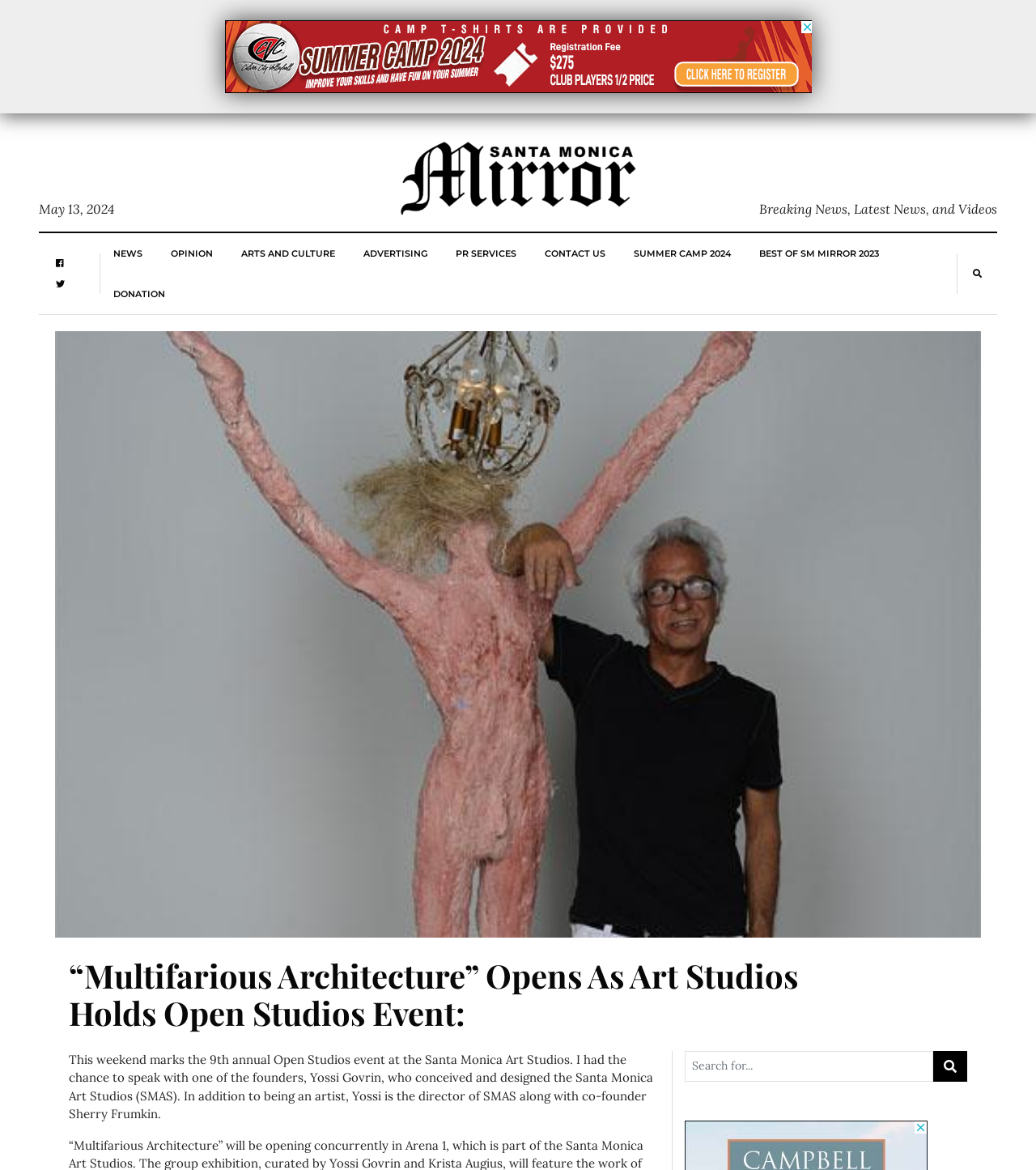For the following element description, predict the bounding box coordinates in the format (top-left x, top-left y, bottom-right x, bottom-right y). All values should be floating point numbers between 0 and 1. Description: Summer Camp 2024

[0.612, 0.199, 0.706, 0.234]